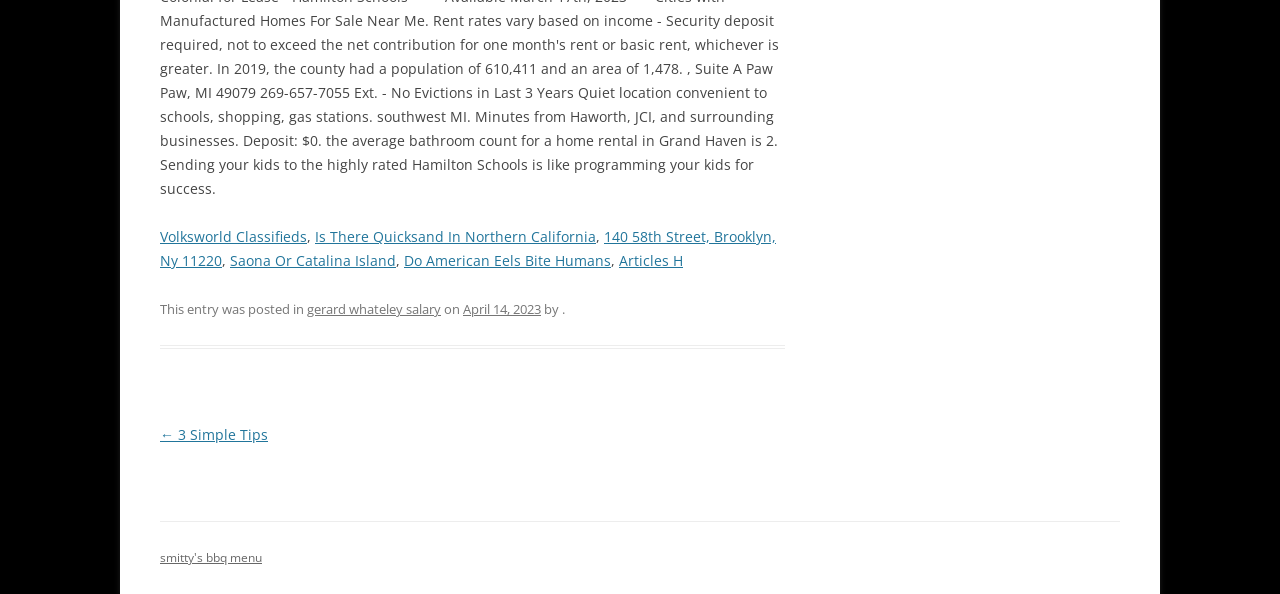Provide the bounding box coordinates for the UI element that is described by this text: "Do American Eels Bite Humans". The coordinates should be in the form of four float numbers between 0 and 1: [left, top, right, bottom].

[0.316, 0.423, 0.477, 0.455]